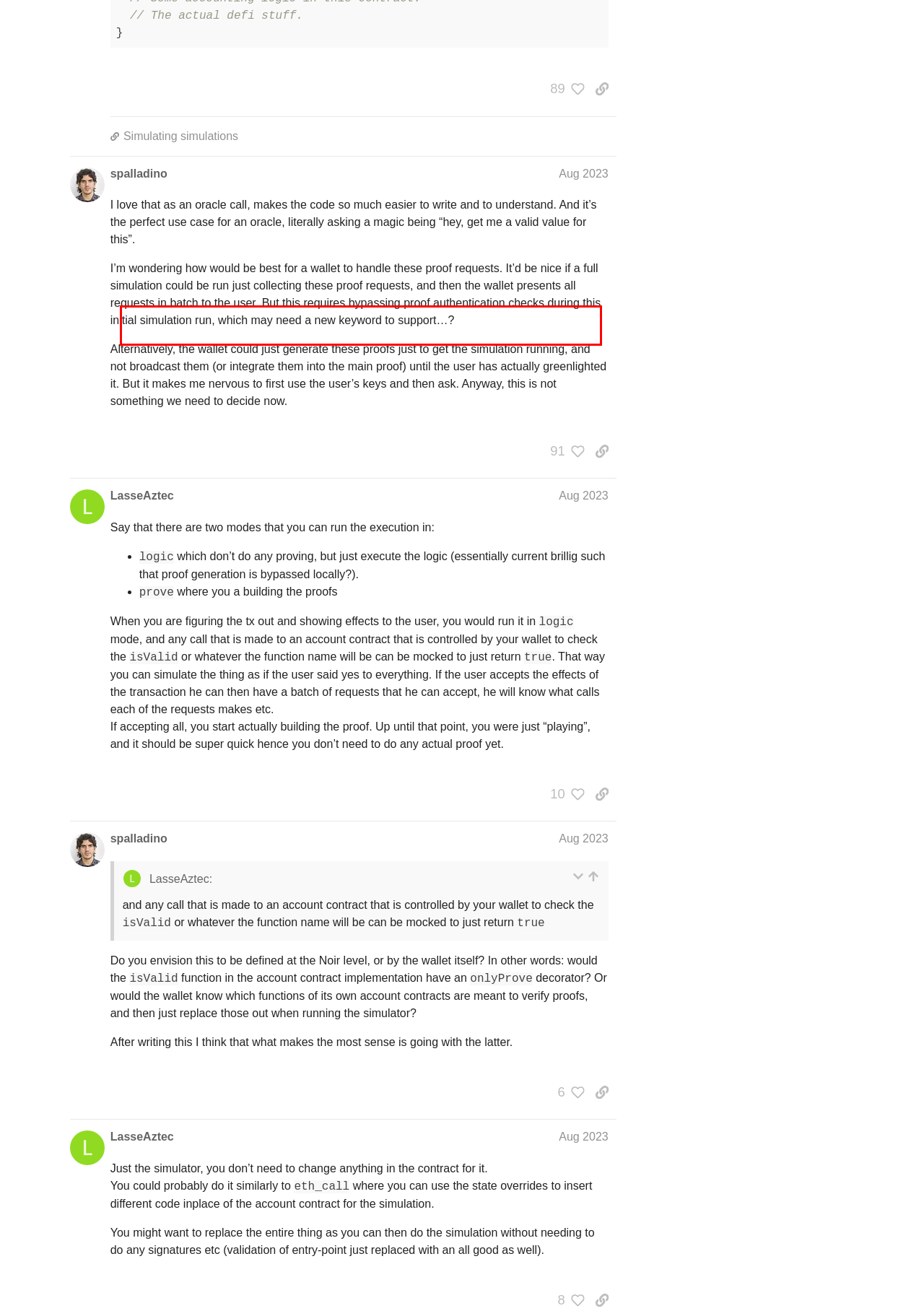The screenshot provided shows a webpage with a red bounding box. Apply OCR to the text within this red bounding box and provide the extracted content.

The nice thing with the isValid is that you can do it as a static call from tokens such that the control is not passed along.